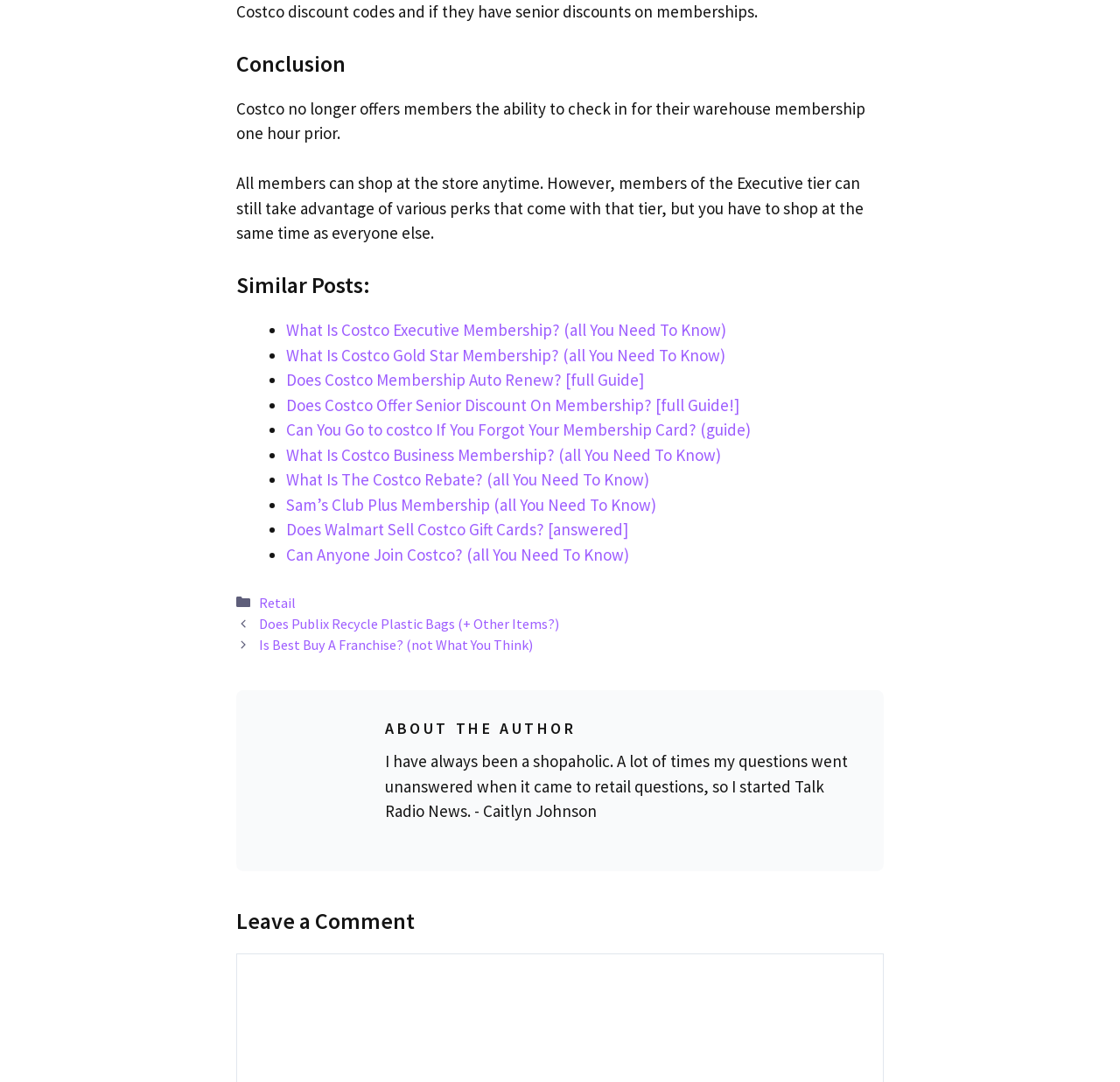Locate the bounding box coordinates of the element to click to perform the following action: 'Click on 'Previous''. The coordinates should be given as four float values between 0 and 1, in the form of [left, top, right, bottom].

[0.231, 0.568, 0.499, 0.584]